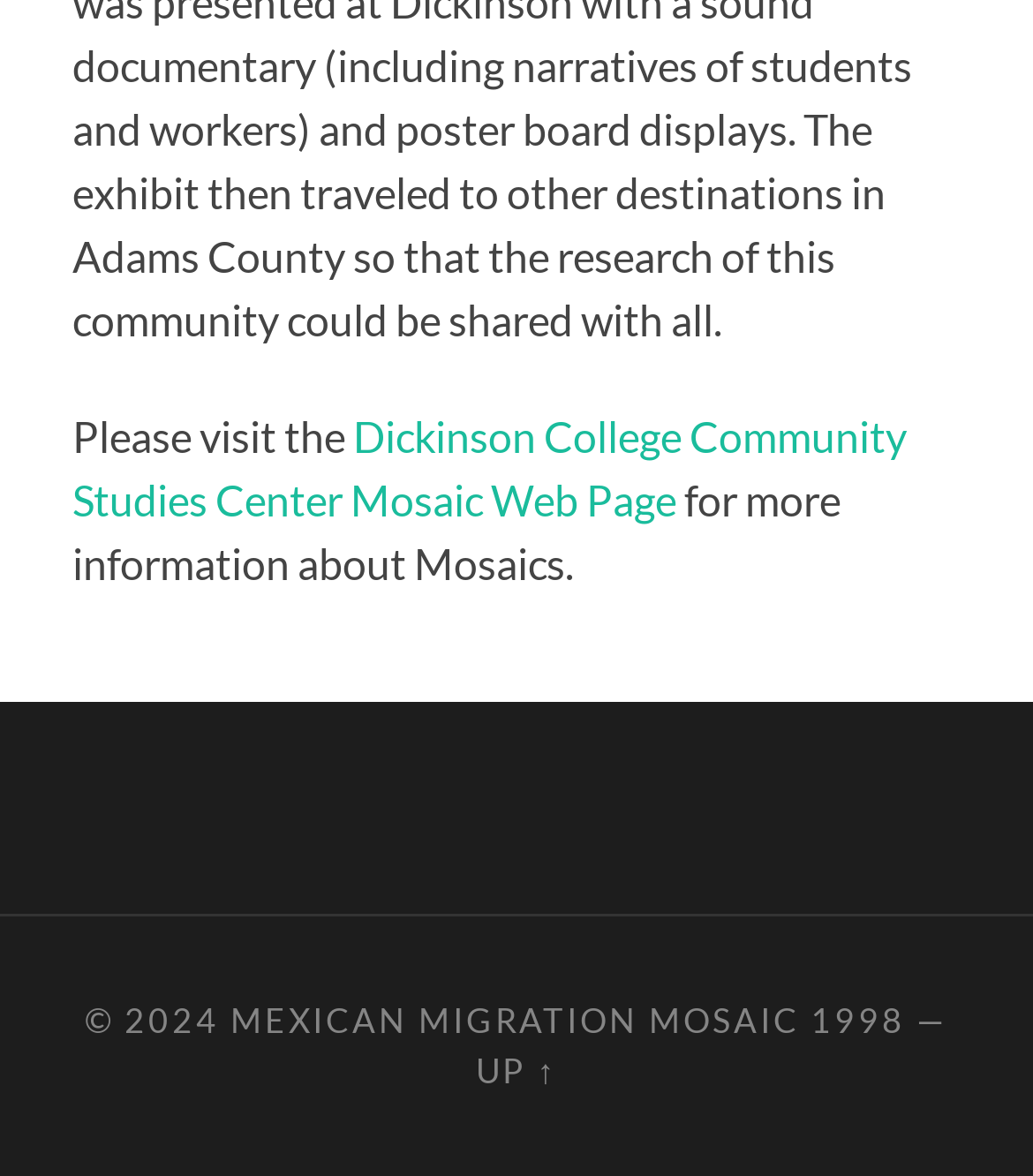What is the year of copyright? Refer to the image and provide a one-word or short phrase answer.

2024